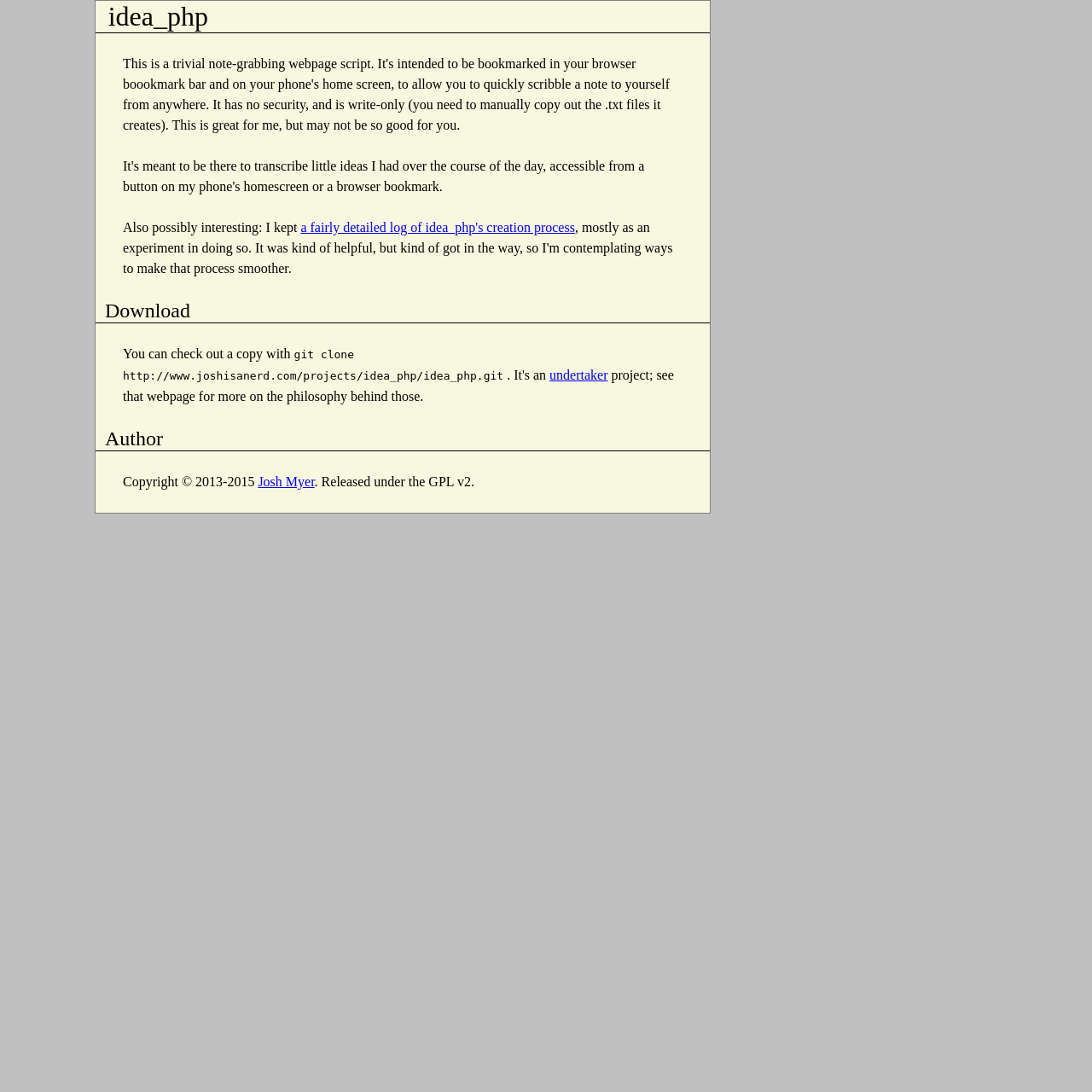Provide the bounding box coordinates, formatted as (top-left x, top-left y, bottom-right x, bottom-right y), with all values being floating point numbers between 0 and 1. Identify the bounding box of the UI element that matches the description: Josh Myer

[0.236, 0.434, 0.288, 0.448]